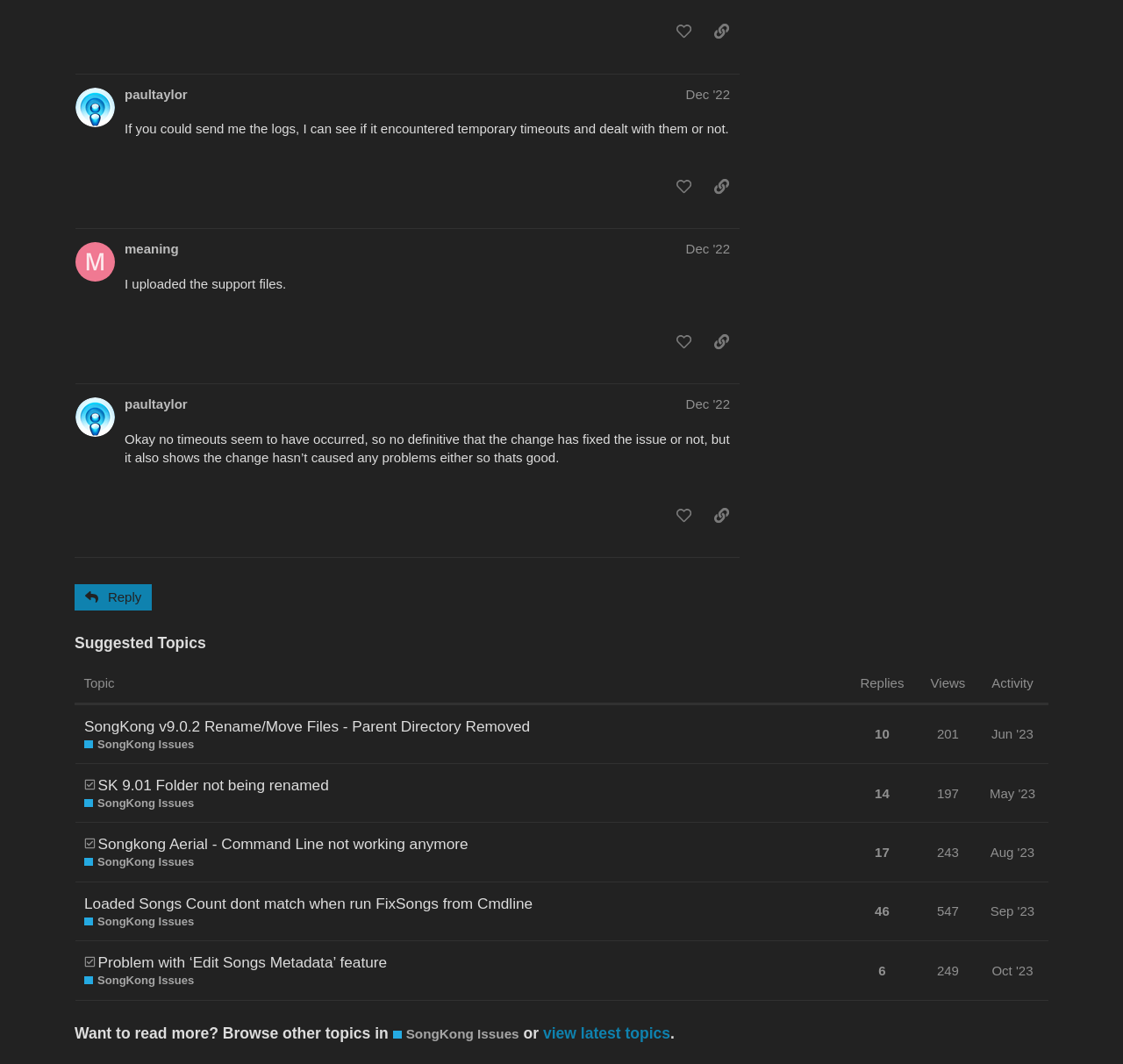How many posts are there in this topic?
Based on the visual, give a brief answer using one word or a short phrase.

3